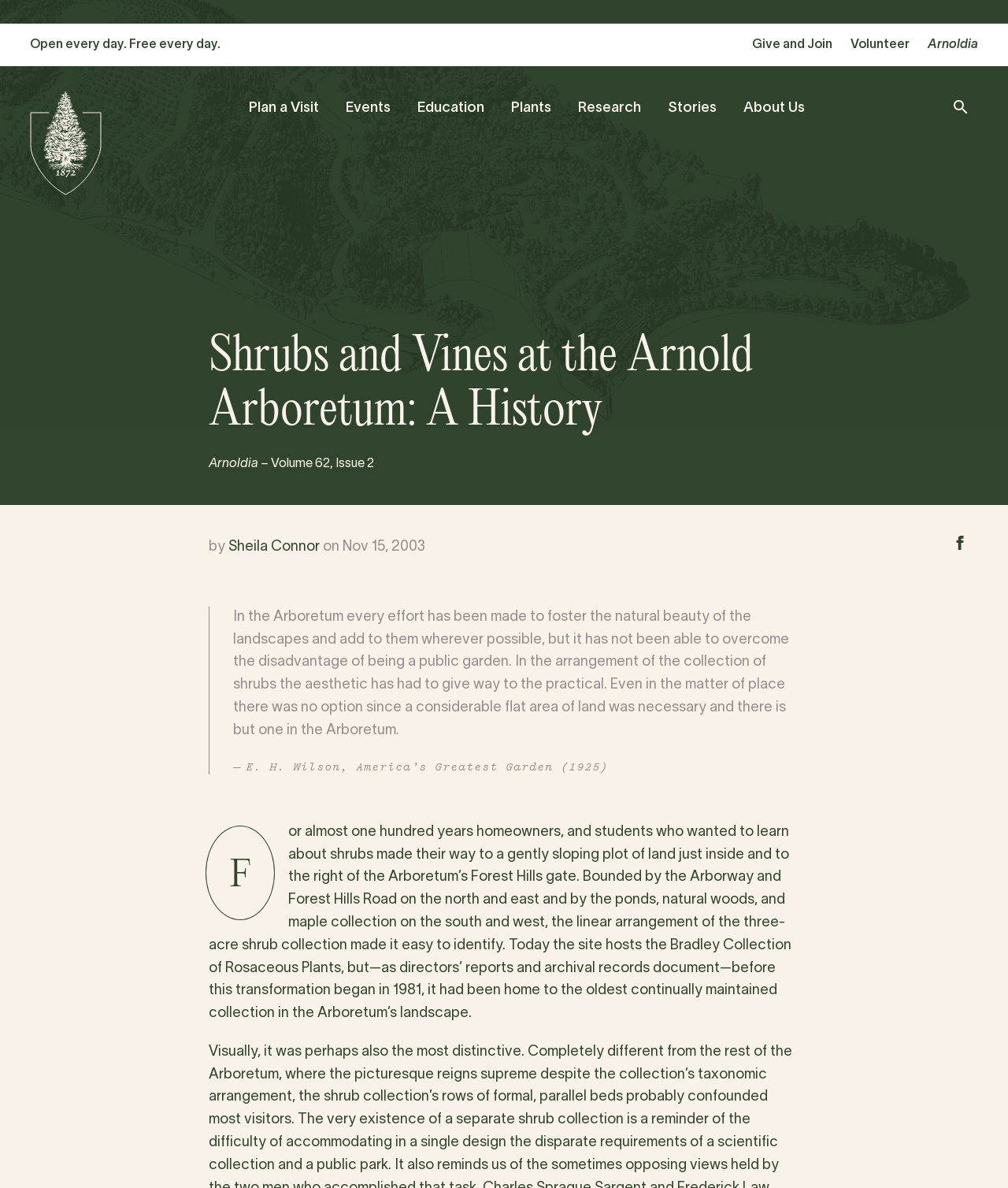Locate the bounding box coordinates of the element that should be clicked to fulfill the instruction: "Share the article on Facebook".

[0.935, 0.442, 0.97, 0.471]